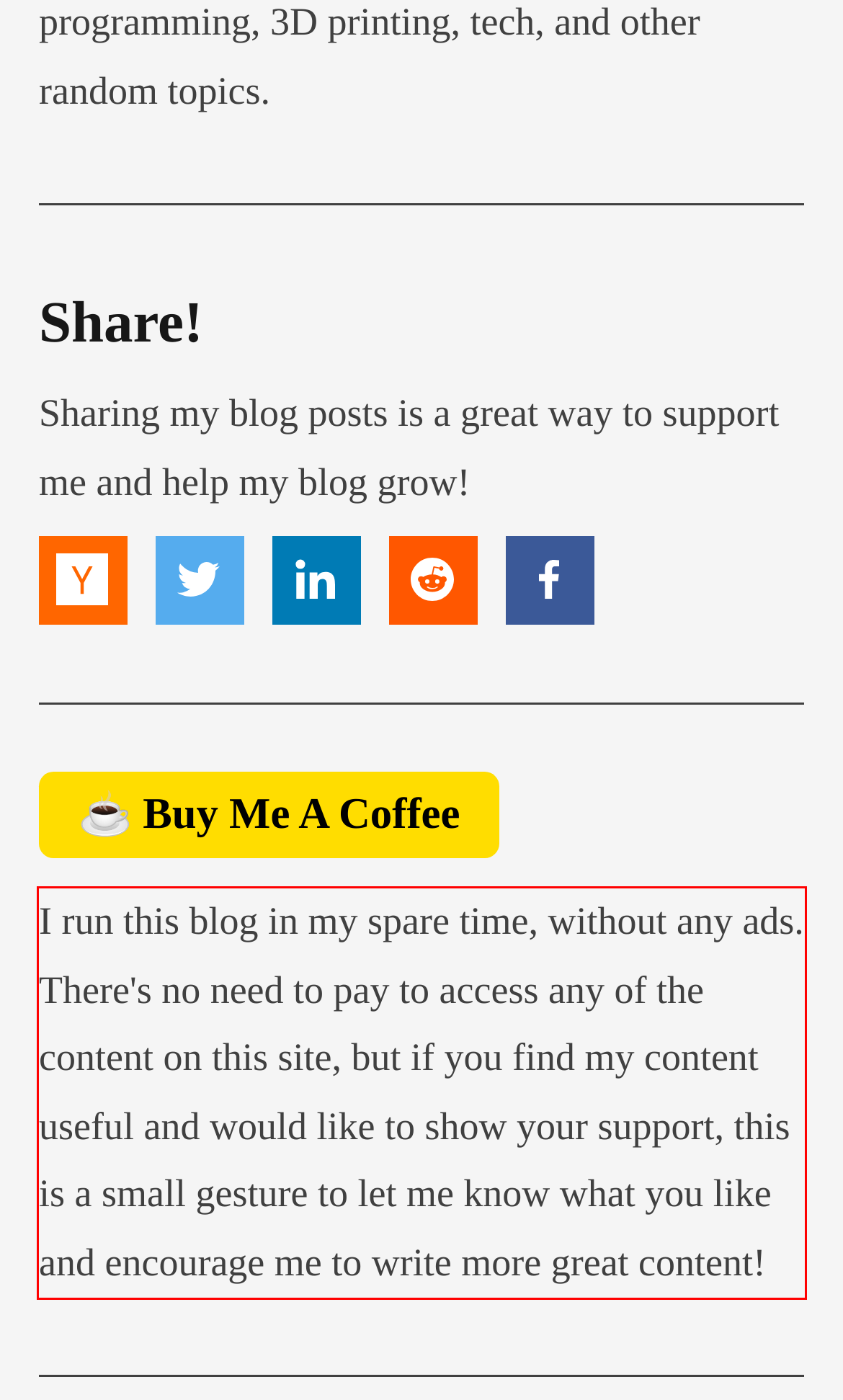Review the webpage screenshot provided, and perform OCR to extract the text from the red bounding box.

I run this blog in my spare time, without any ads. There's no need to pay to access any of the content on this site, but if you find my content useful and would like to show your support, this is a small gesture to let me know what you like and encourage me to write more great content!